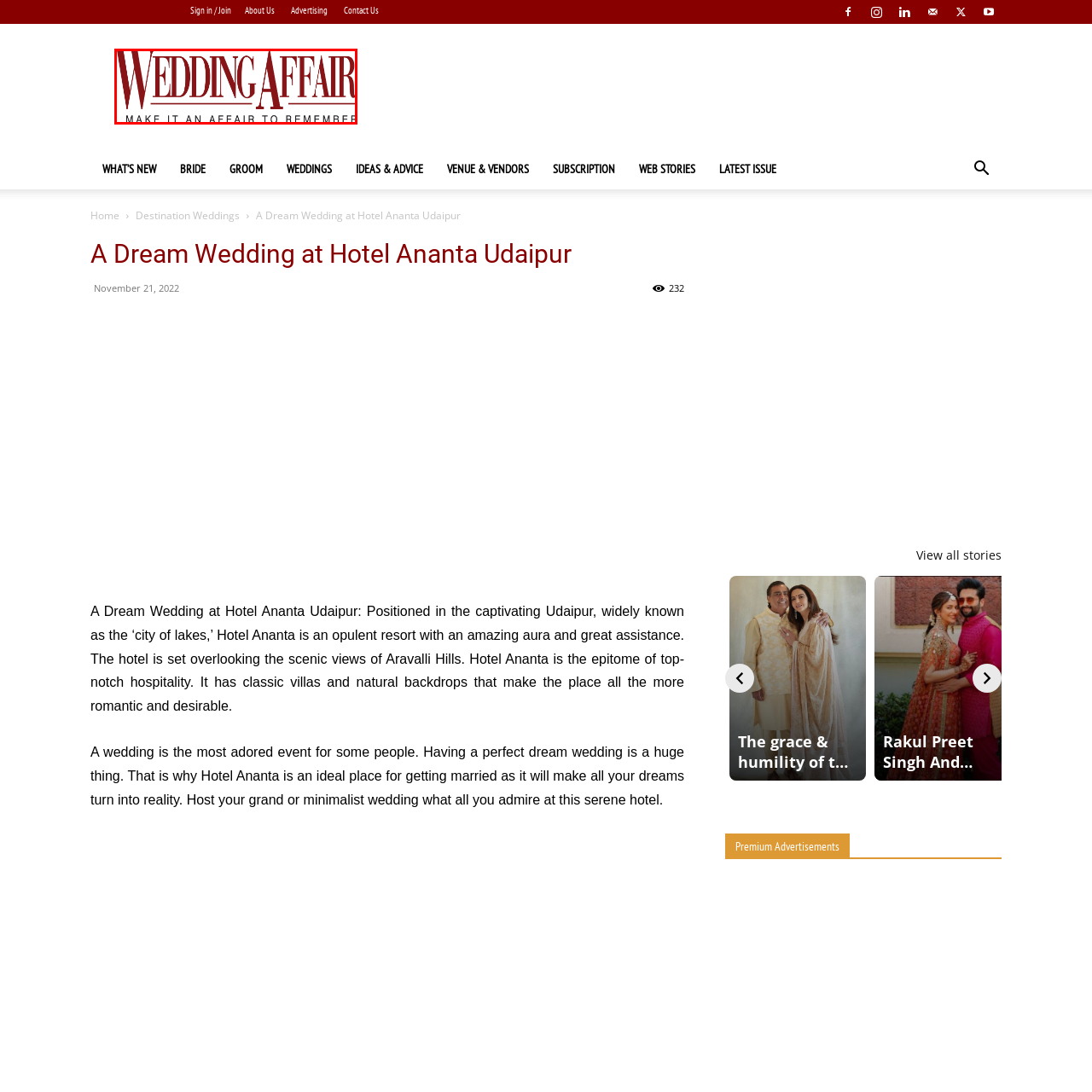Generate a detailed explanation of the image that is highlighted by the red box.

The image features the elegant logo of "WEDDING AFFAIR," which embodies the brand's commitment to creating memorable and stylish wedding experiences. The logo is designed with a sophisticated font in a deep red color, accompanied by the tagline "MAKE IT AN AFFAIR TO REMEMBER." This imagery reflects the brand's dedication to curating exquisite wedding events that leave lasting impressions on couples and their guests. The logo is a prominent element in promoting luxury and elegance in the wedding planning industry, ideal for those seeking to make their special day truly unforgettable.